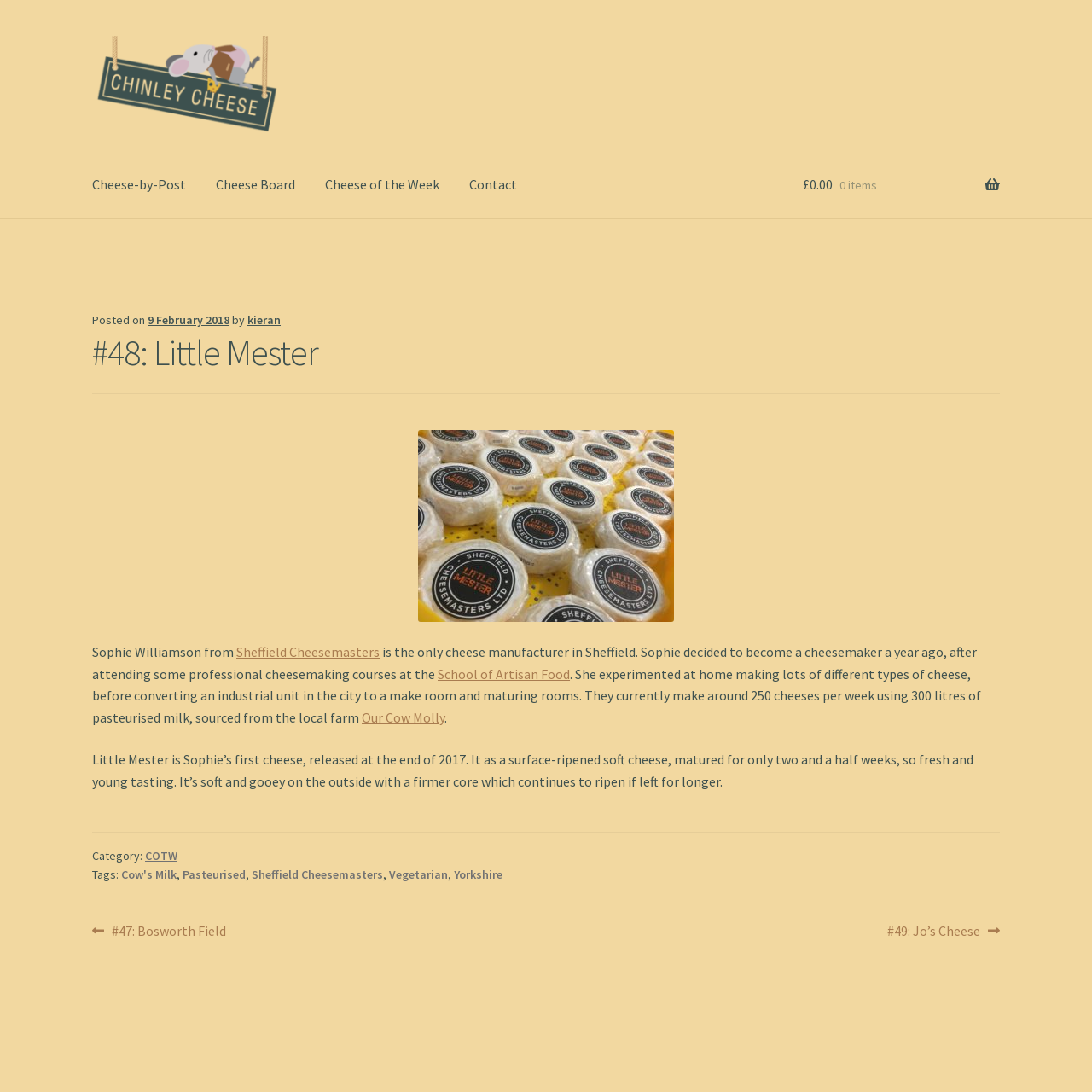What is the category of the cheese 'Little Mester'?
Using the details shown in the screenshot, provide a comprehensive answer to the question.

The answer can be found in the article section of the webpage, where it is stated that 'Category: COTW'.